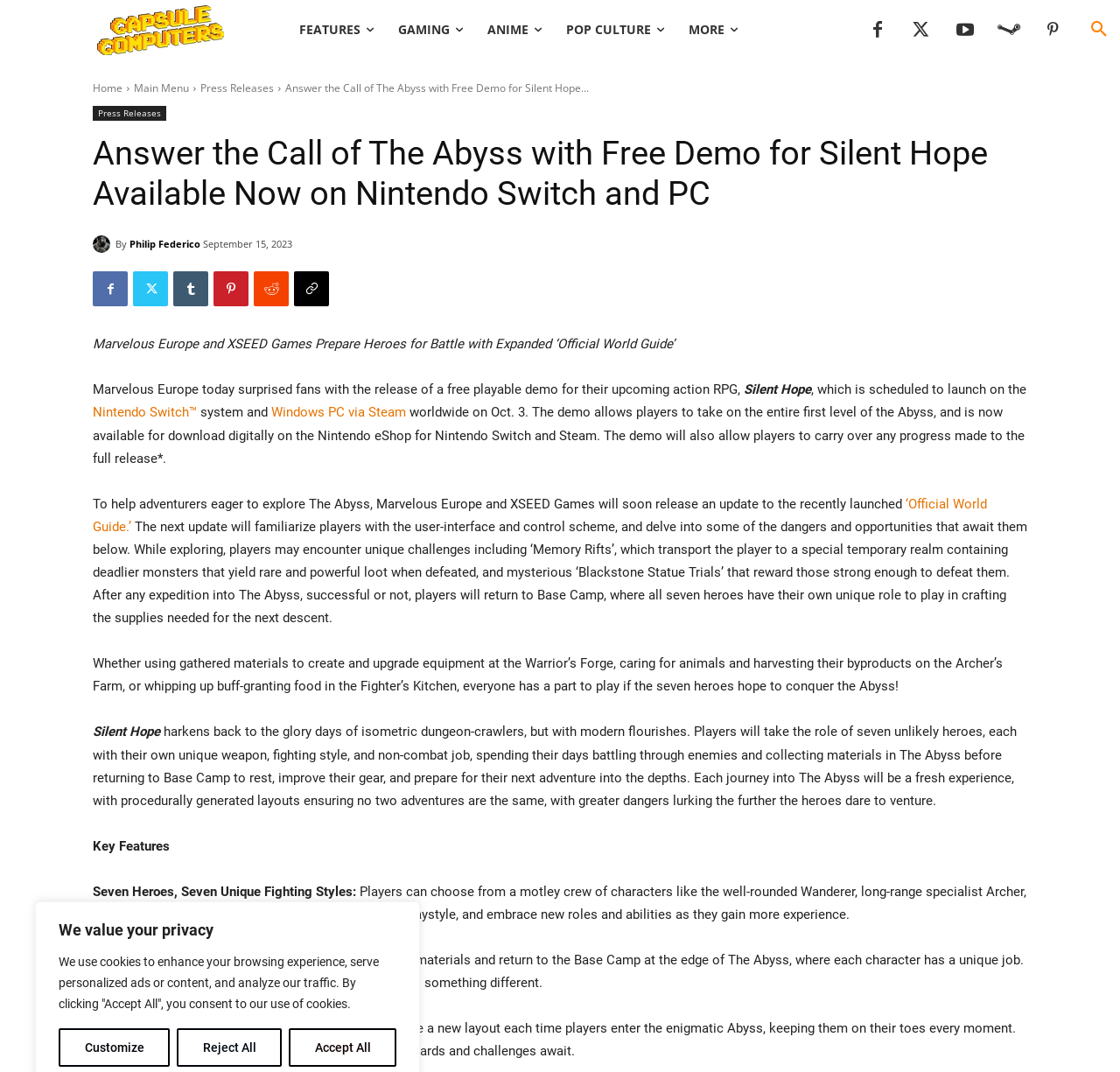Determine the bounding box of the UI component based on this description: "Windows PC via Steam". The bounding box coordinates should be four float values between 0 and 1, i.e., [left, top, right, bottom].

[0.242, 0.378, 0.362, 0.392]